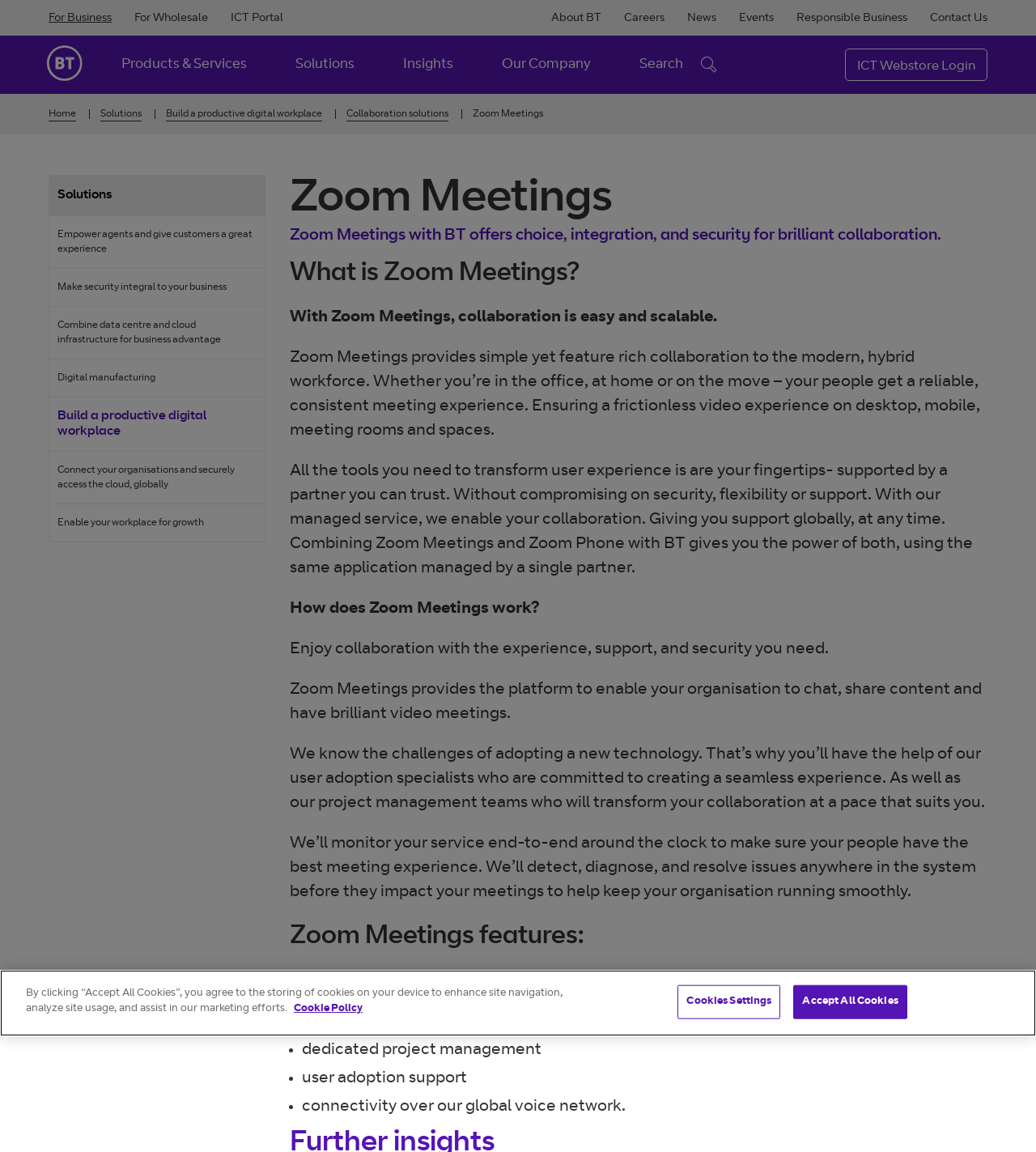Provide the bounding box coordinates of the HTML element described by the text: "NOLN Staff Reporters".

None